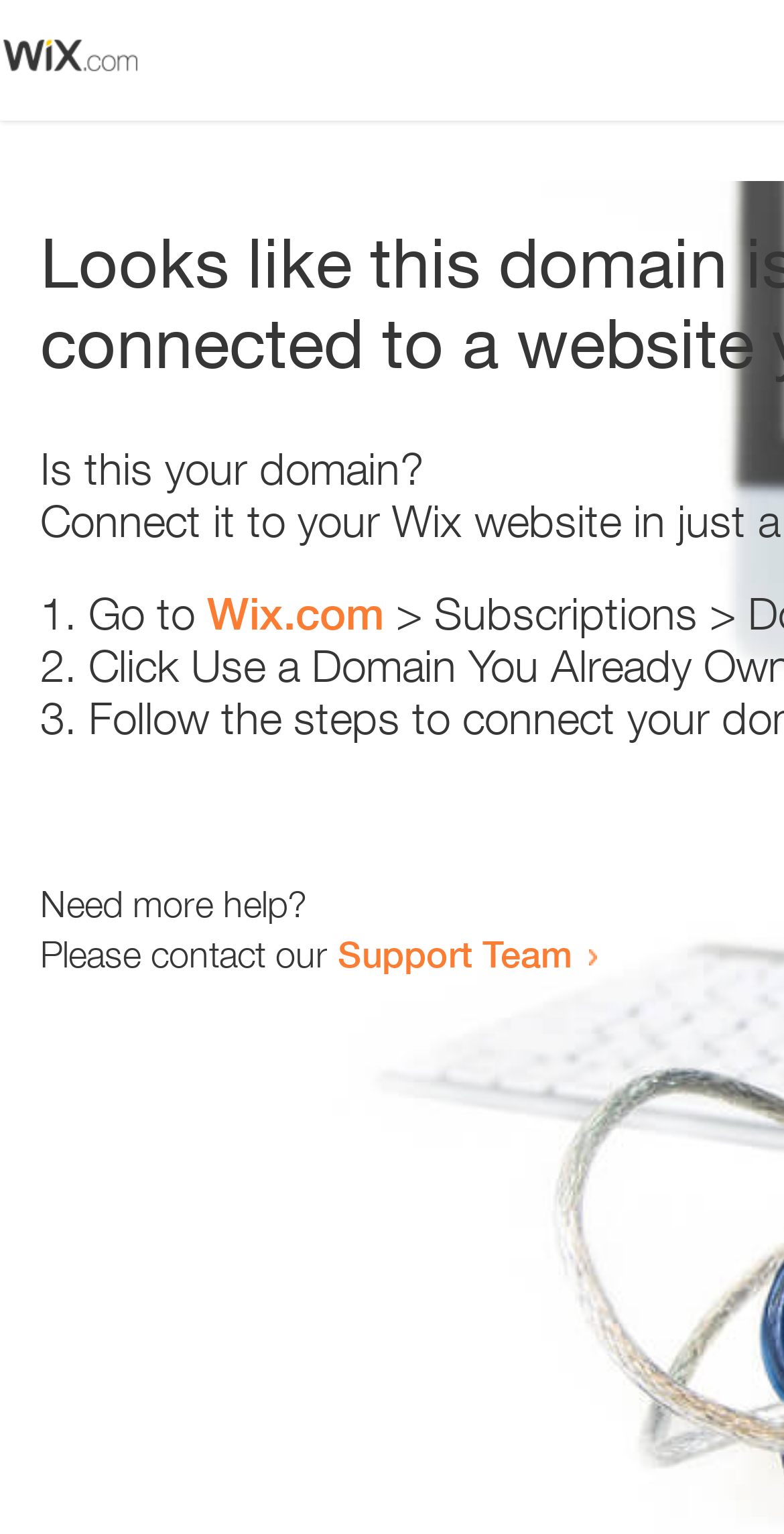Please provide a brief answer to the question using only one word or phrase: 
What is the tone of the page?

Helpful